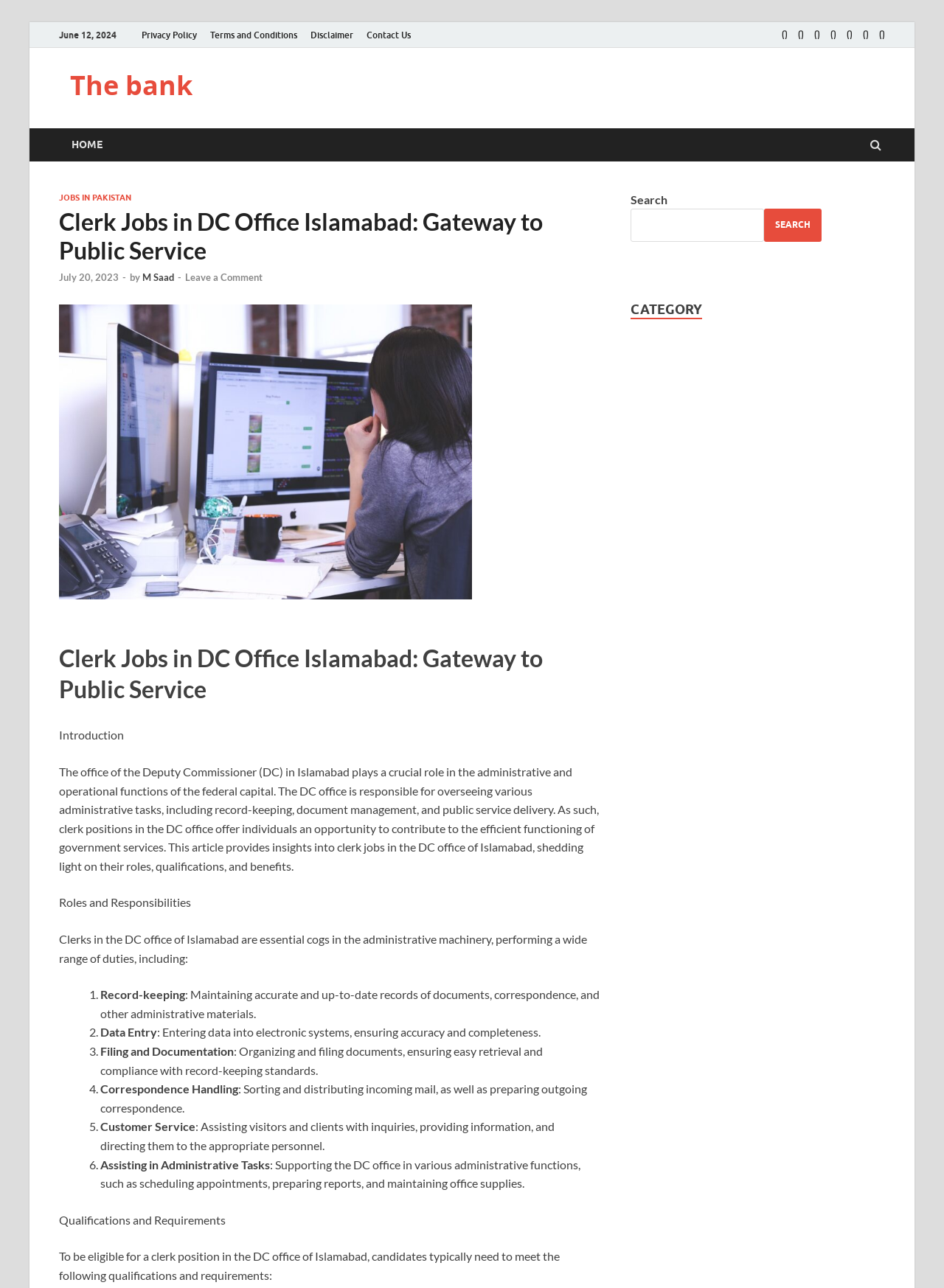Pinpoint the bounding box coordinates of the clickable element needed to complete the instruction: "Read the 'Clerk Jobs in DC Office Islamabad: Gateway to Public Service' article". The coordinates should be provided as four float numbers between 0 and 1: [left, top, right, bottom].

[0.062, 0.456, 0.5, 0.467]